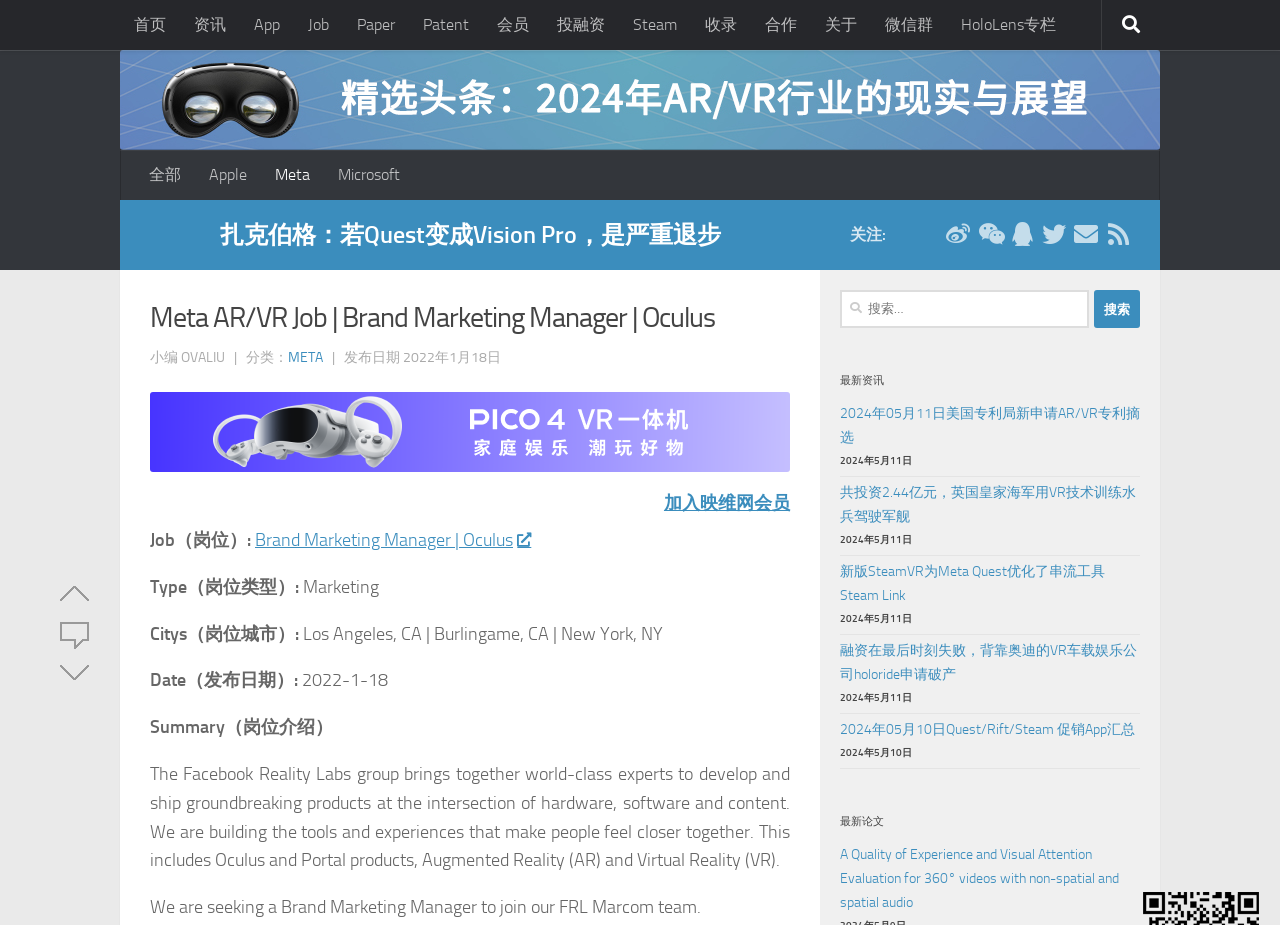Locate the UI element that matches the description Map in the webpage screenshot. Return the bounding box coordinates in the format (top-left x, top-left y, bottom-right x, bottom-right y), with values ranging from 0 to 1.

None